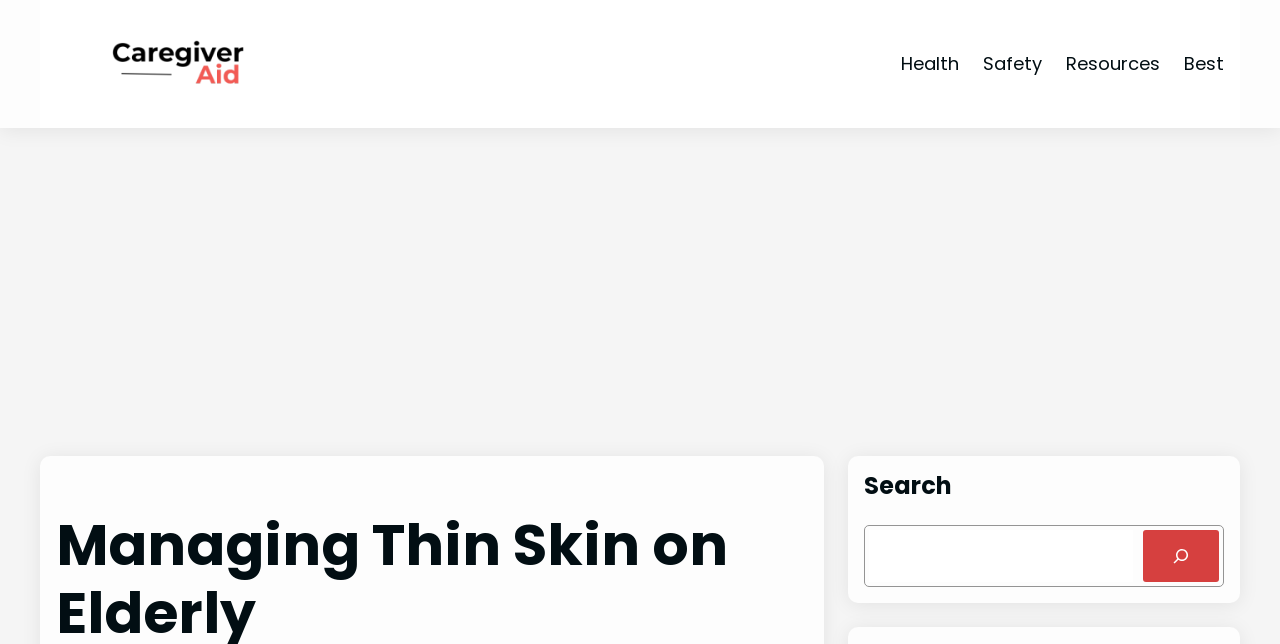Pinpoint the bounding box coordinates of the element that must be clicked to accomplish the following instruction: "Go to the 'Main Page'". The coordinates should be in the format of four float numbers between 0 and 1, i.e., [left, top, right, bottom].

None